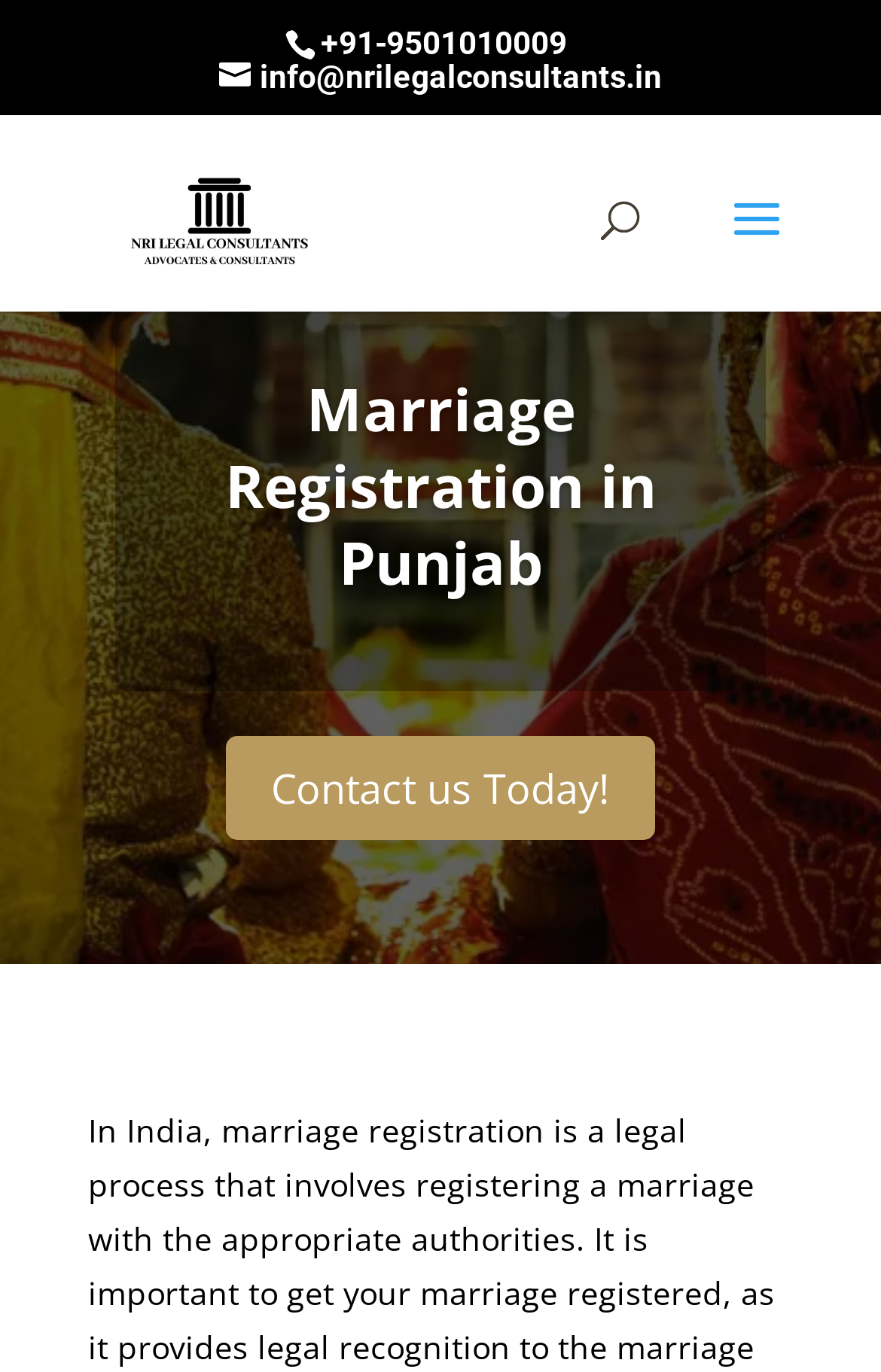Respond with a single word or phrase for the following question: 
What is the topic of the webpage?

Marriage Registration in Punjab